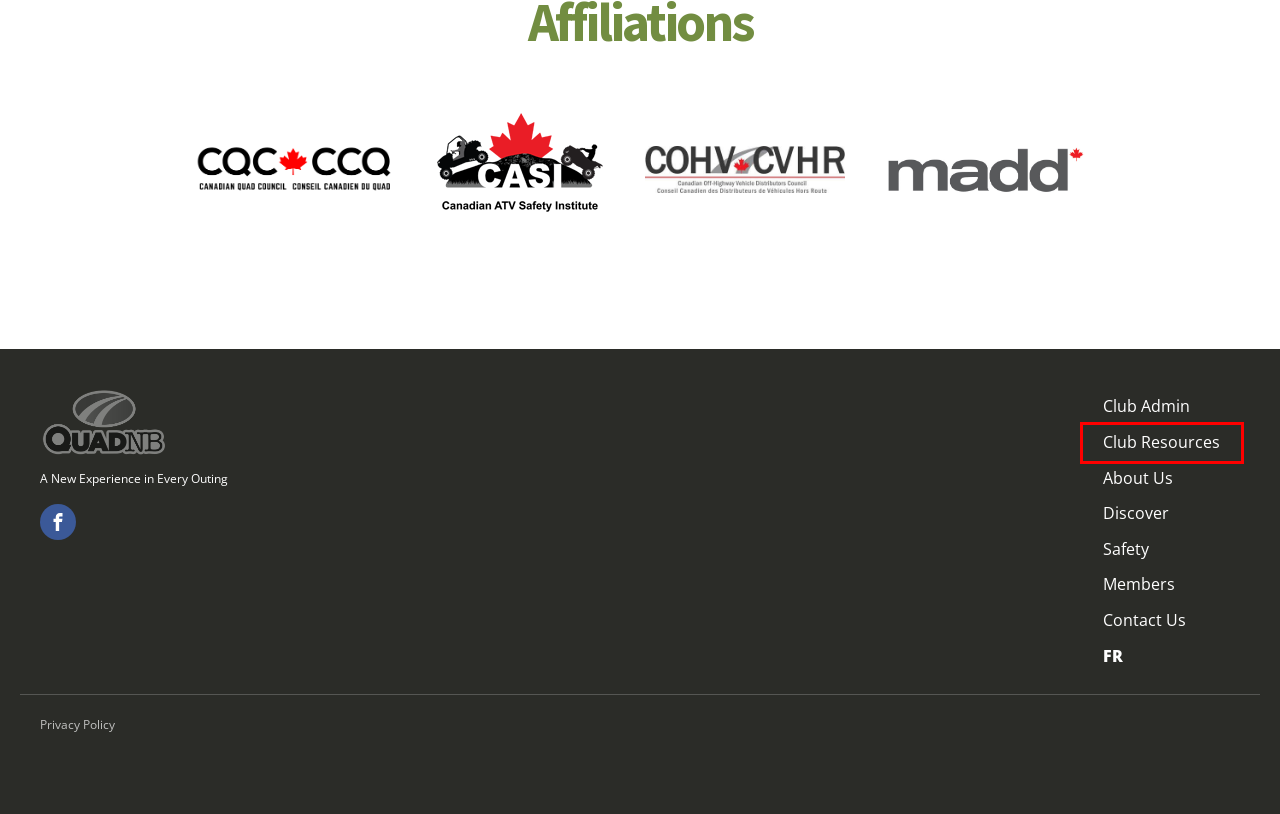After examining the screenshot of a webpage with a red bounding box, choose the most accurate webpage description that corresponds to the new page after clicking the element inside the red box. Here are the candidates:
A. St Martins - Quad NB
B. Discover - Quad NB
C. Contact Us - Quad NB
D. About Us - Quad NB
E. Members - Quad NB
F. Buy a Permit - Quad NB
G. Safety - Quad NB
H. Club Resources - Quad NB

H